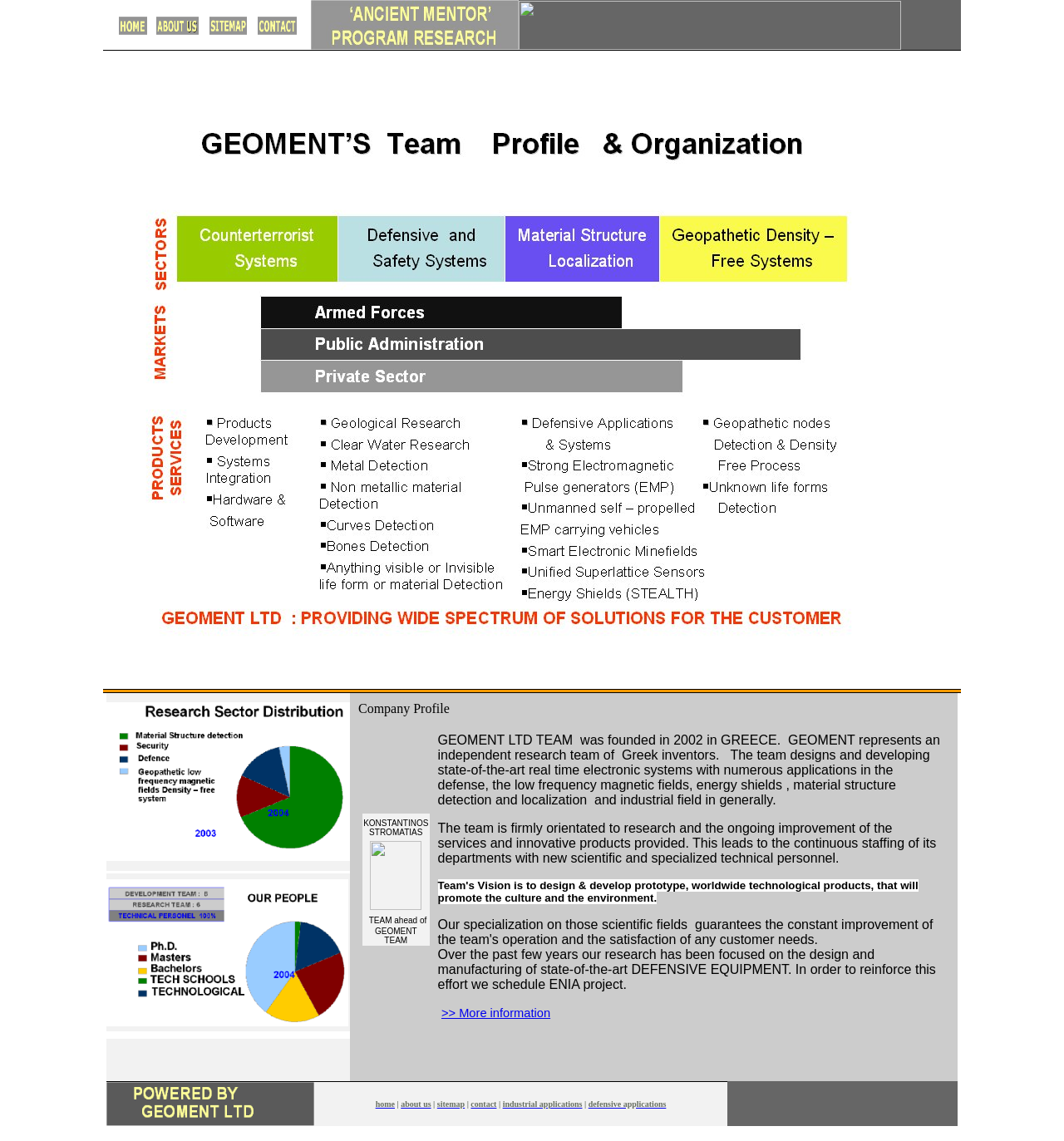Determine the bounding box coordinates of the clickable region to follow the instruction: "Go to Sitemap".

[0.197, 0.02, 0.232, 0.033]